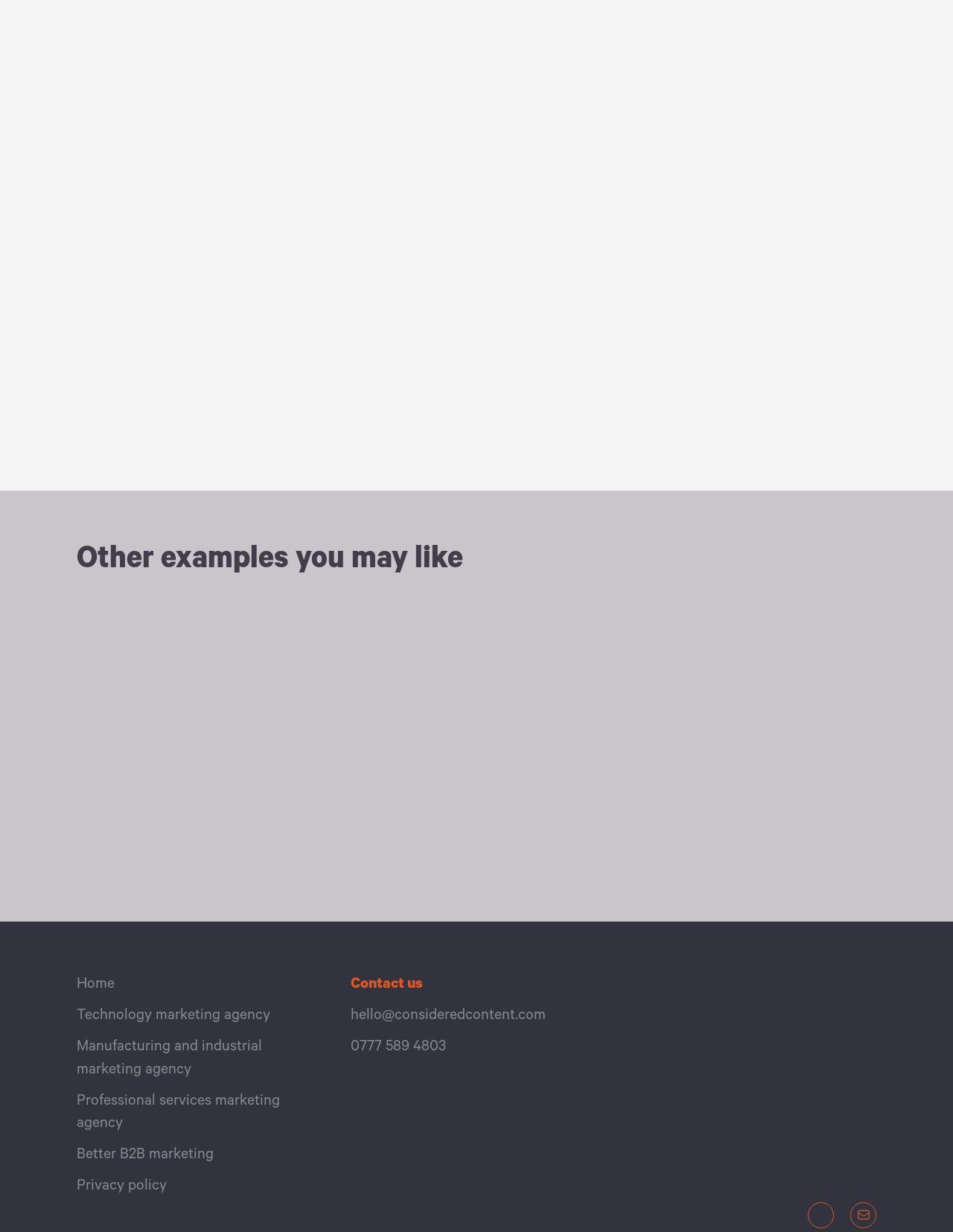Find the bounding box coordinates for the HTML element specified by: "Brand identity development and design".

[0.08, 0.478, 0.488, 0.669]